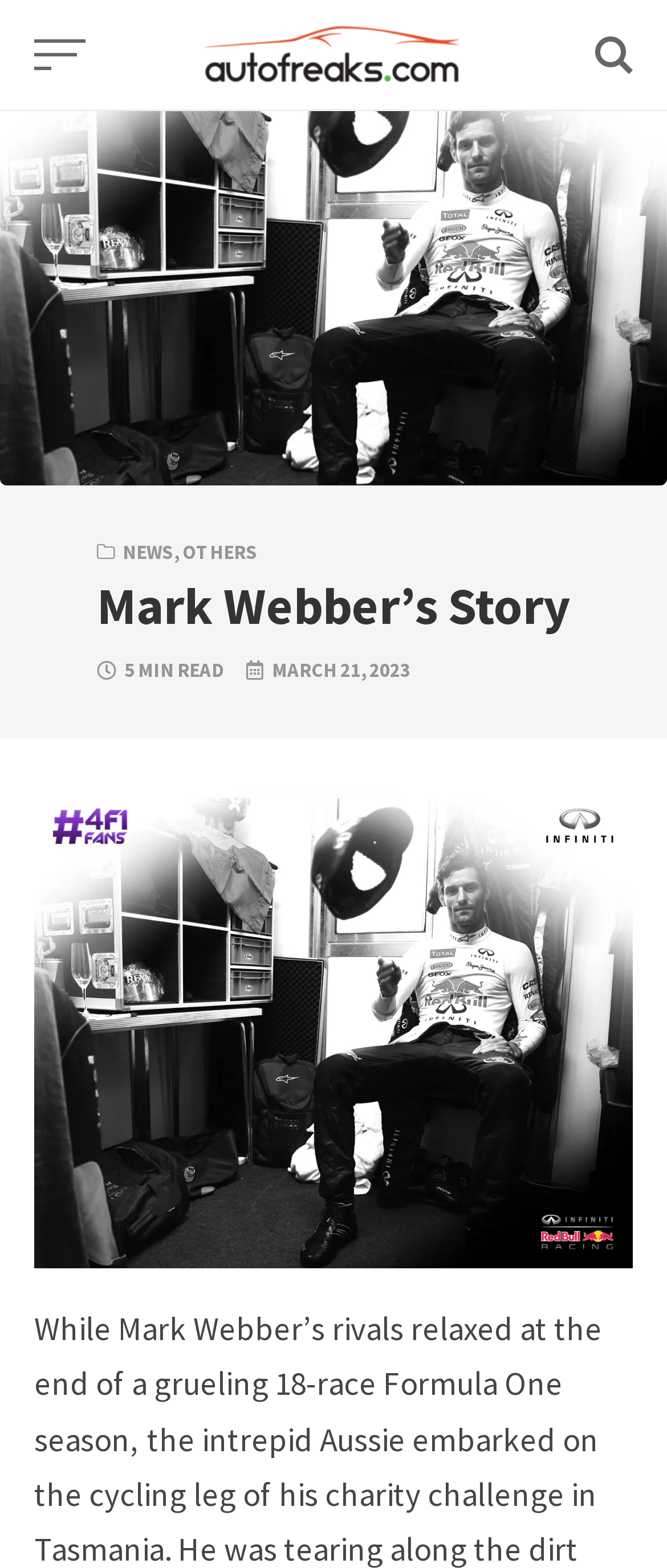Please give a short response to the question using one word or a phrase:
What is the name of the person in the story?

Mark Webber